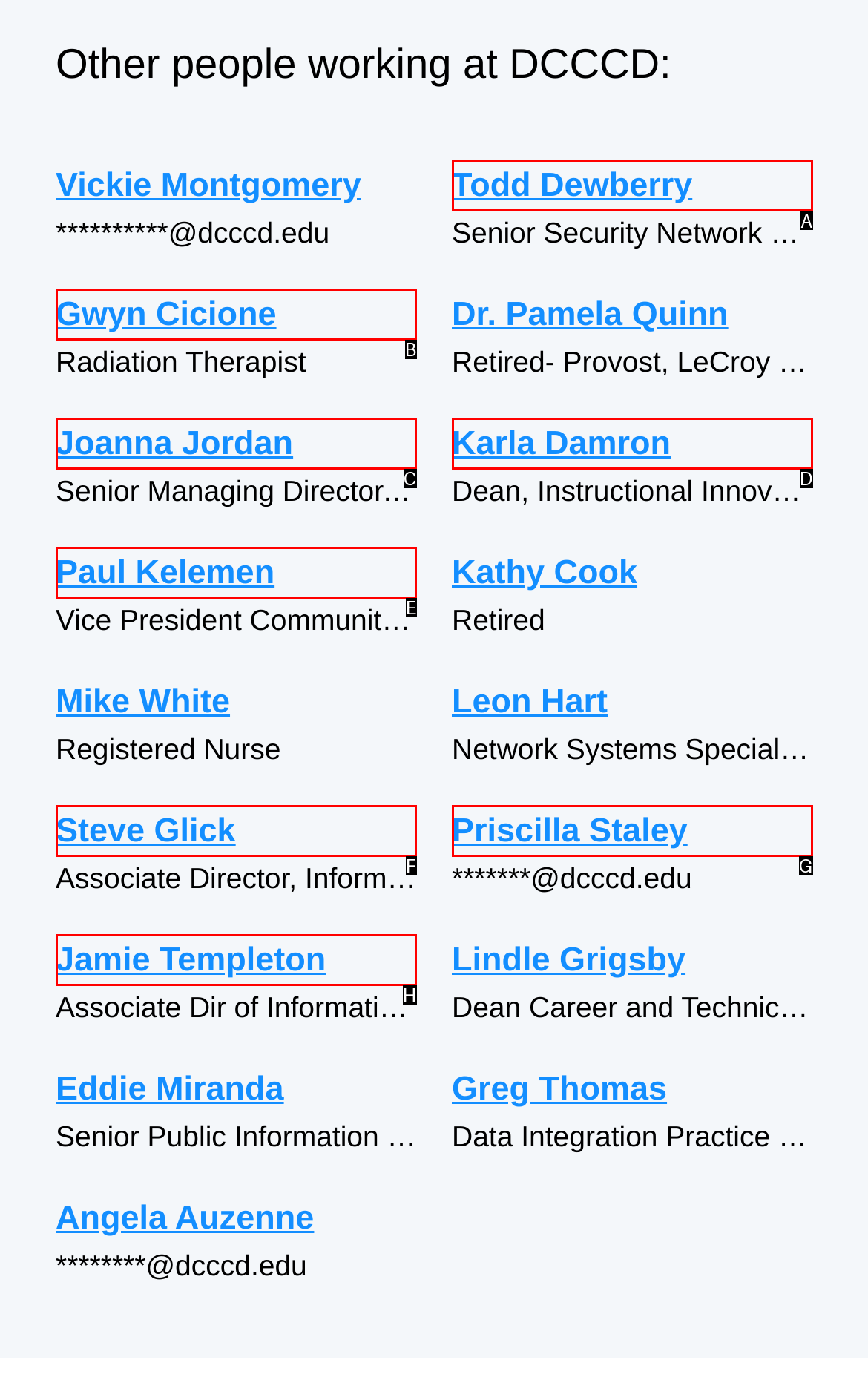Decide which letter you need to select to fulfill the task: Click the up button arrow
Answer with the letter that matches the correct option directly.

None